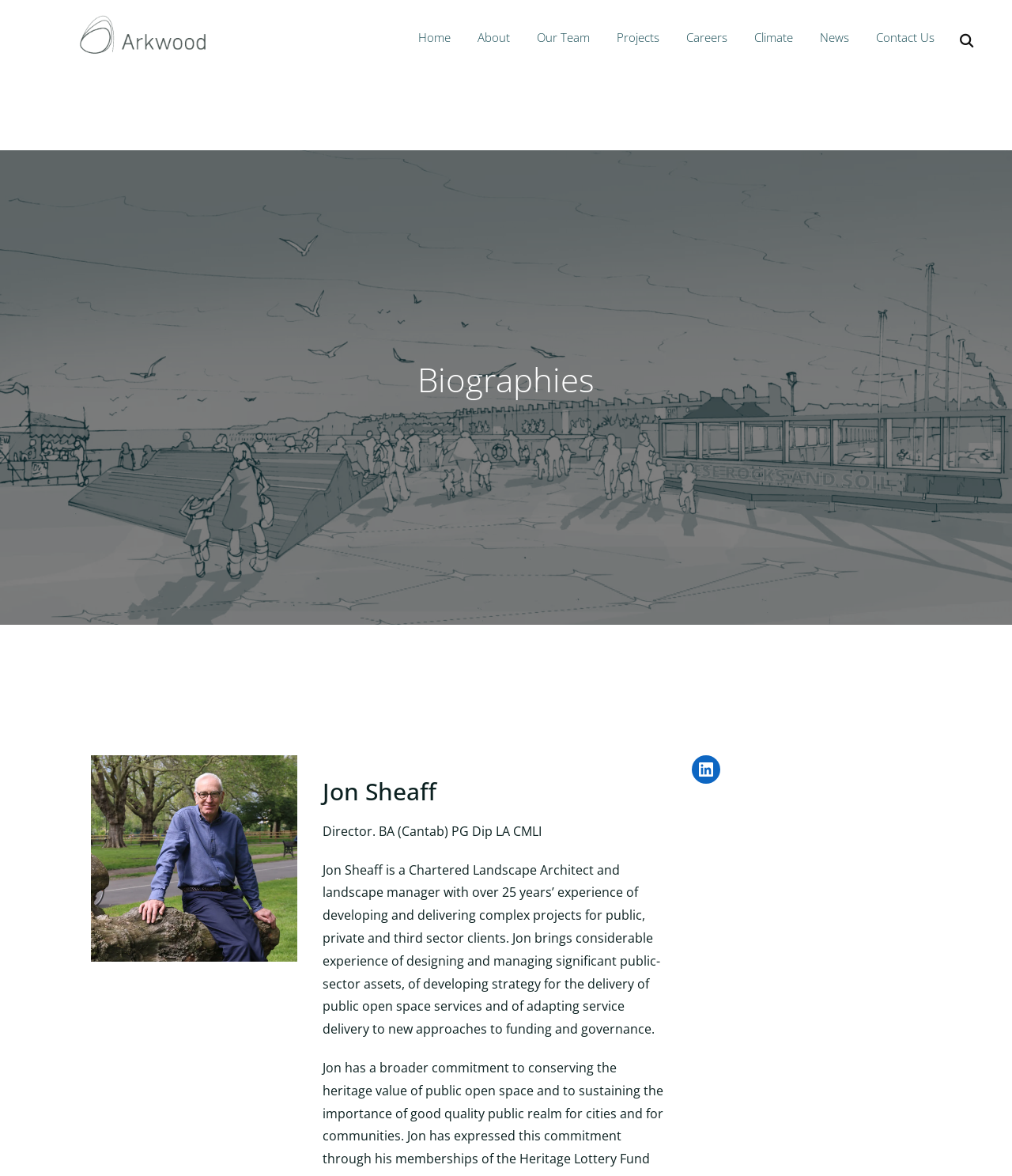What social media platform is linked to?
Based on the image, give a one-word or short phrase answer.

LinkedIn